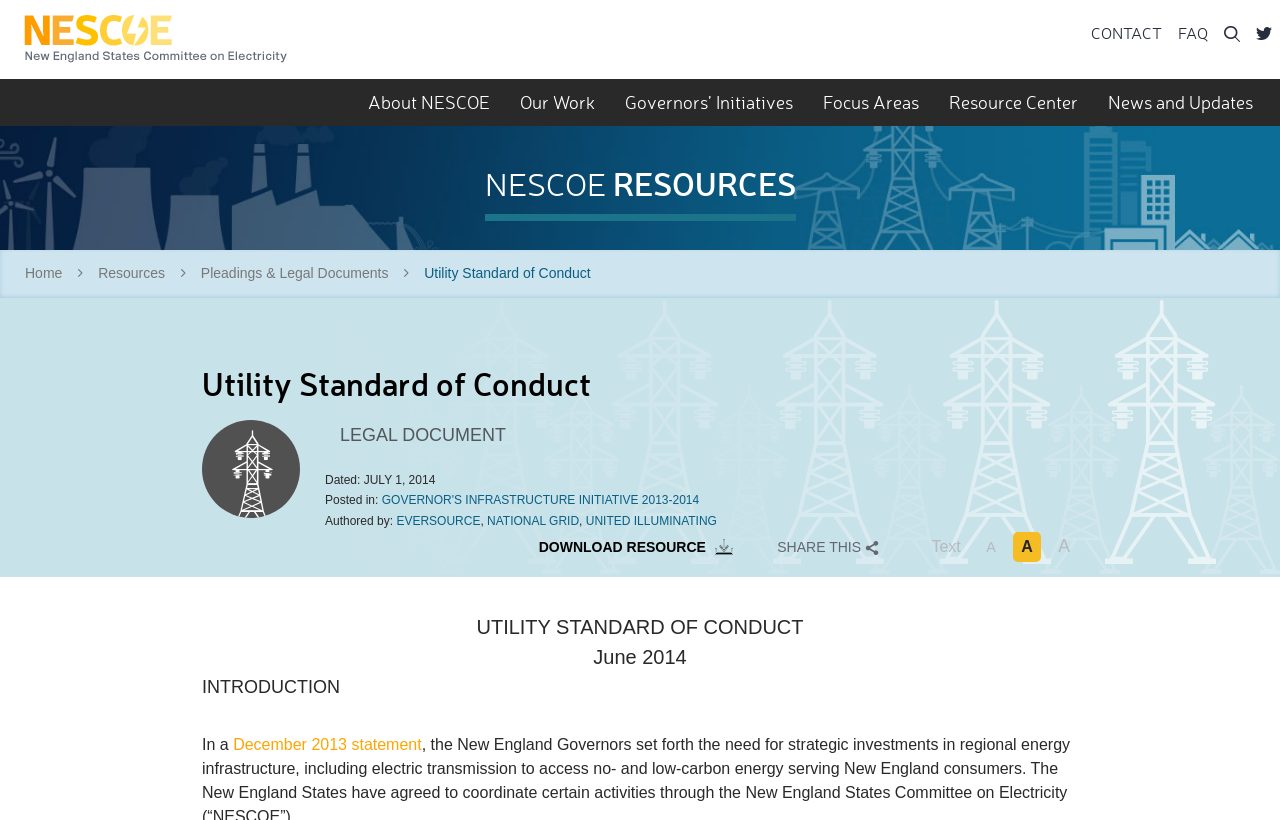Locate the bounding box of the UI element defined by this description: "NESCOE Managers". The coordinates should be given as four float numbers between 0 and 1, formatted as [left, top, right, bottom].

[0.227, 0.154, 0.395, 0.206]